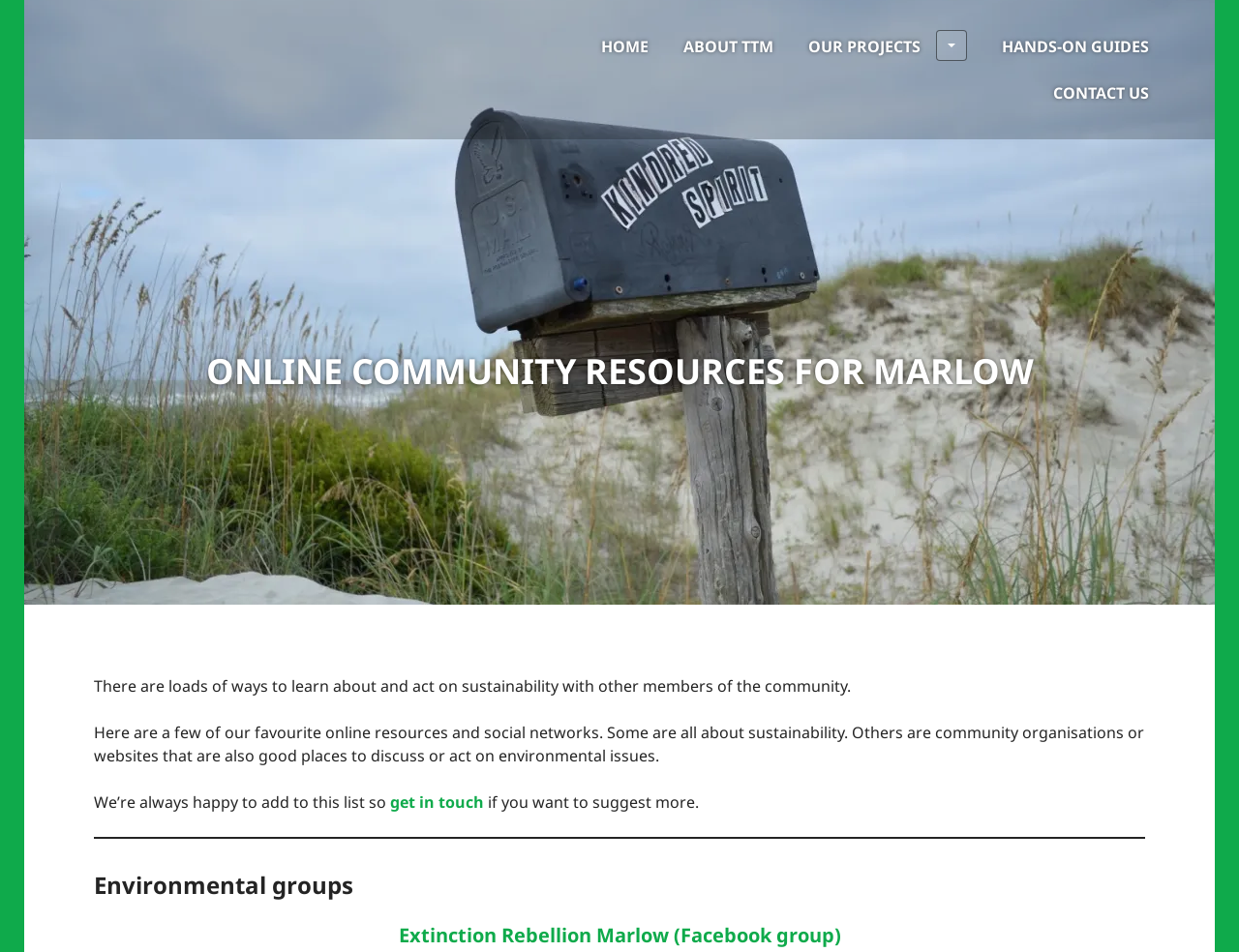Provide the bounding box coordinates of the section that needs to be clicked to accomplish the following instruction: "learn about Transition Town Marlow."

[0.076, 0.023, 0.411, 0.073]